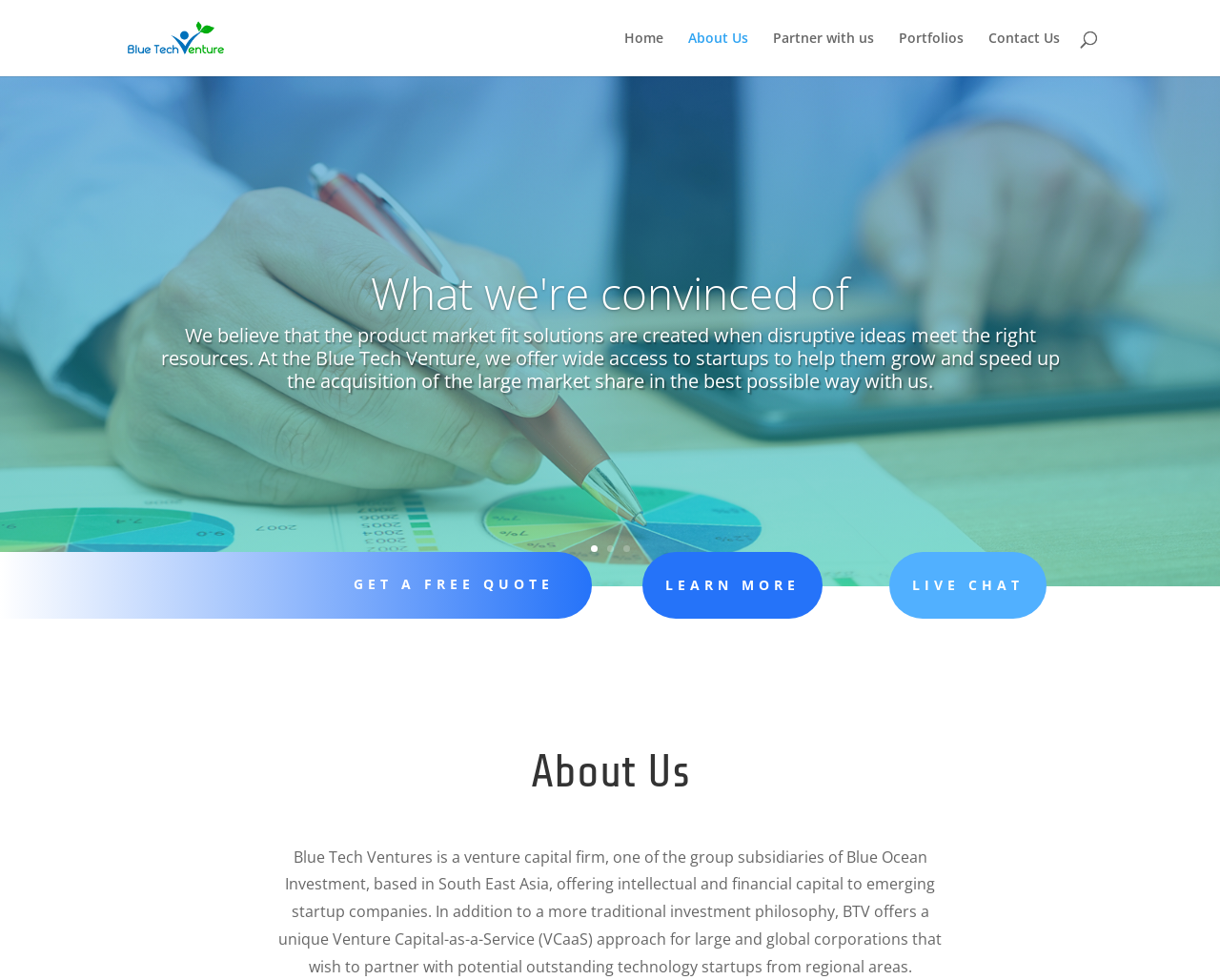Pinpoint the bounding box coordinates of the clickable area necessary to execute the following instruction: "Search for something". The coordinates should be given as four float numbers between 0 and 1, namely [left, top, right, bottom].

[0.1, 0.0, 0.9, 0.001]